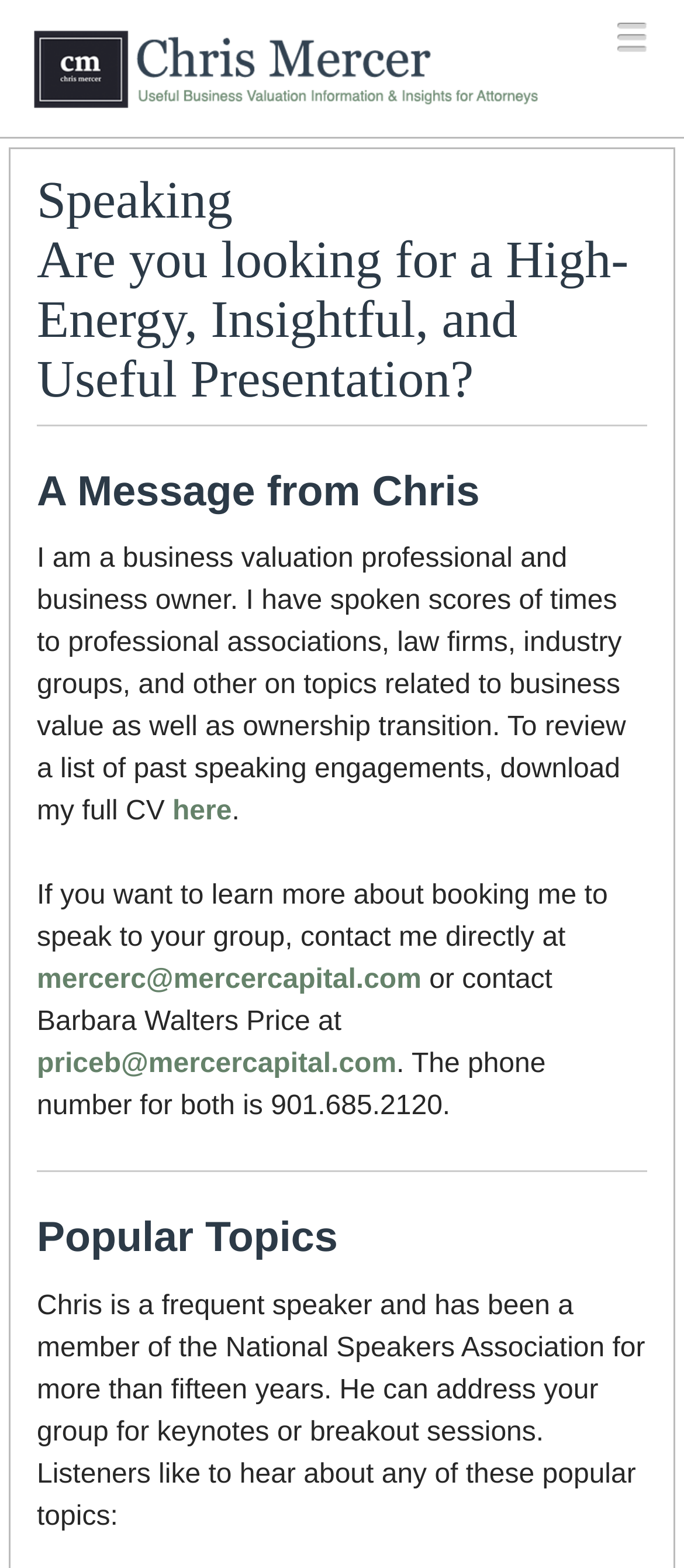Using a single word or phrase, answer the following question: 
How can you contact Chris Mercer?

Email or phone